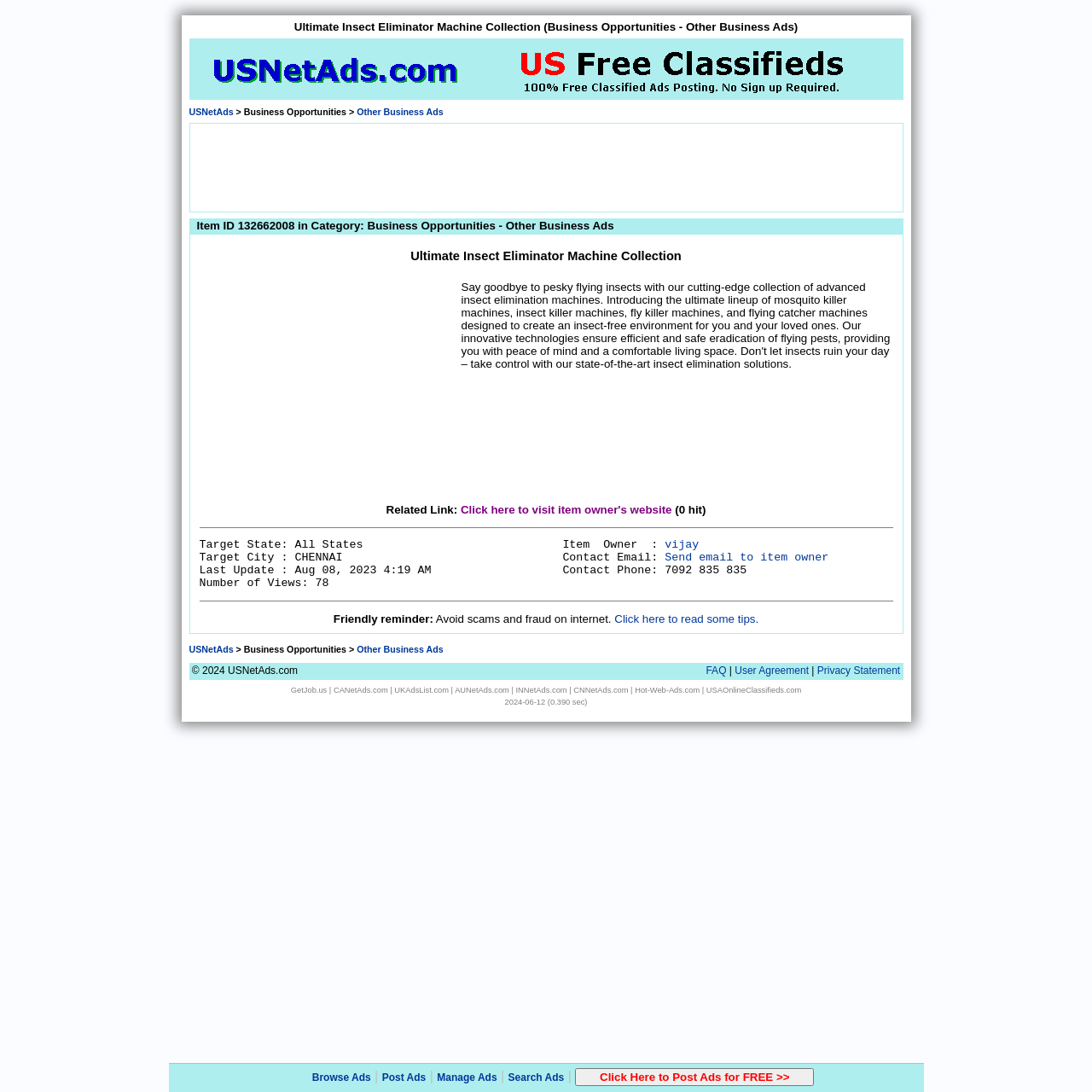How many views does the item have? Using the information from the screenshot, answer with a single word or phrase.

78